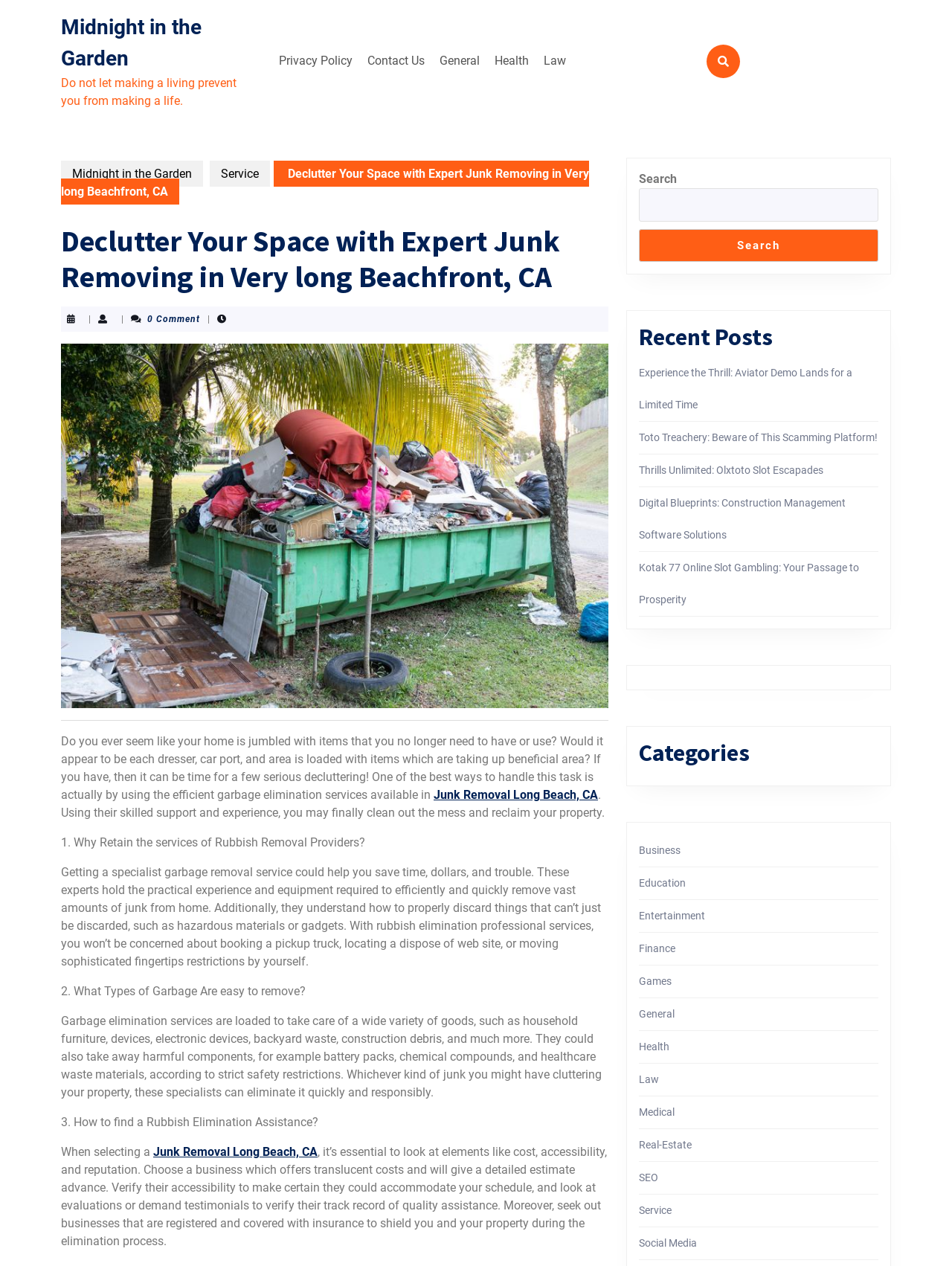Show the bounding box coordinates for the element that needs to be clicked to execute the following instruction: "Browse the 'Categories'". Provide the coordinates in the form of four float numbers between 0 and 1, i.e., [left, top, right, bottom].

[0.671, 0.584, 0.923, 0.606]